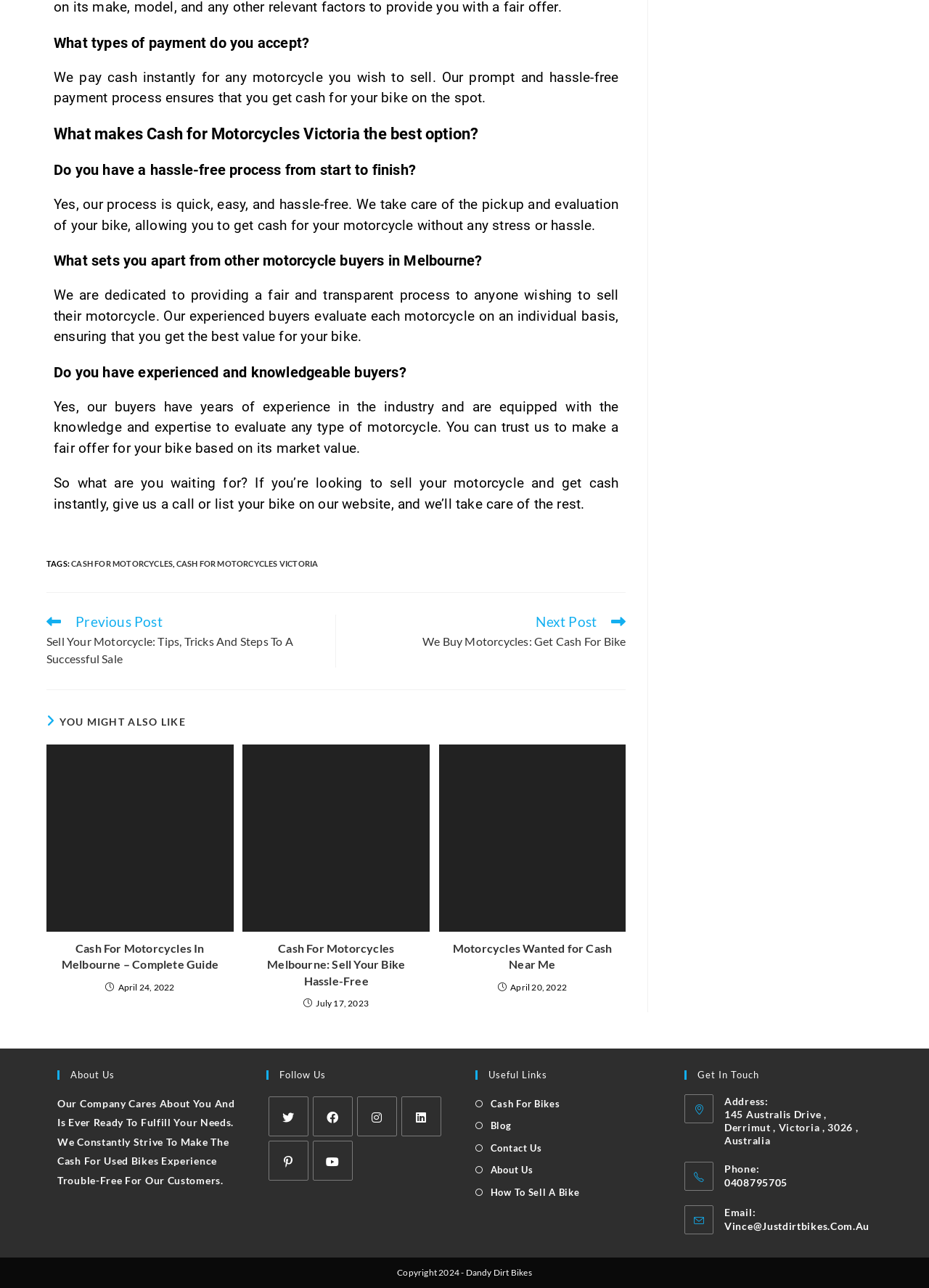What types of payment does the company accept?
Answer the question based on the image using a single word or a brief phrase.

Cash